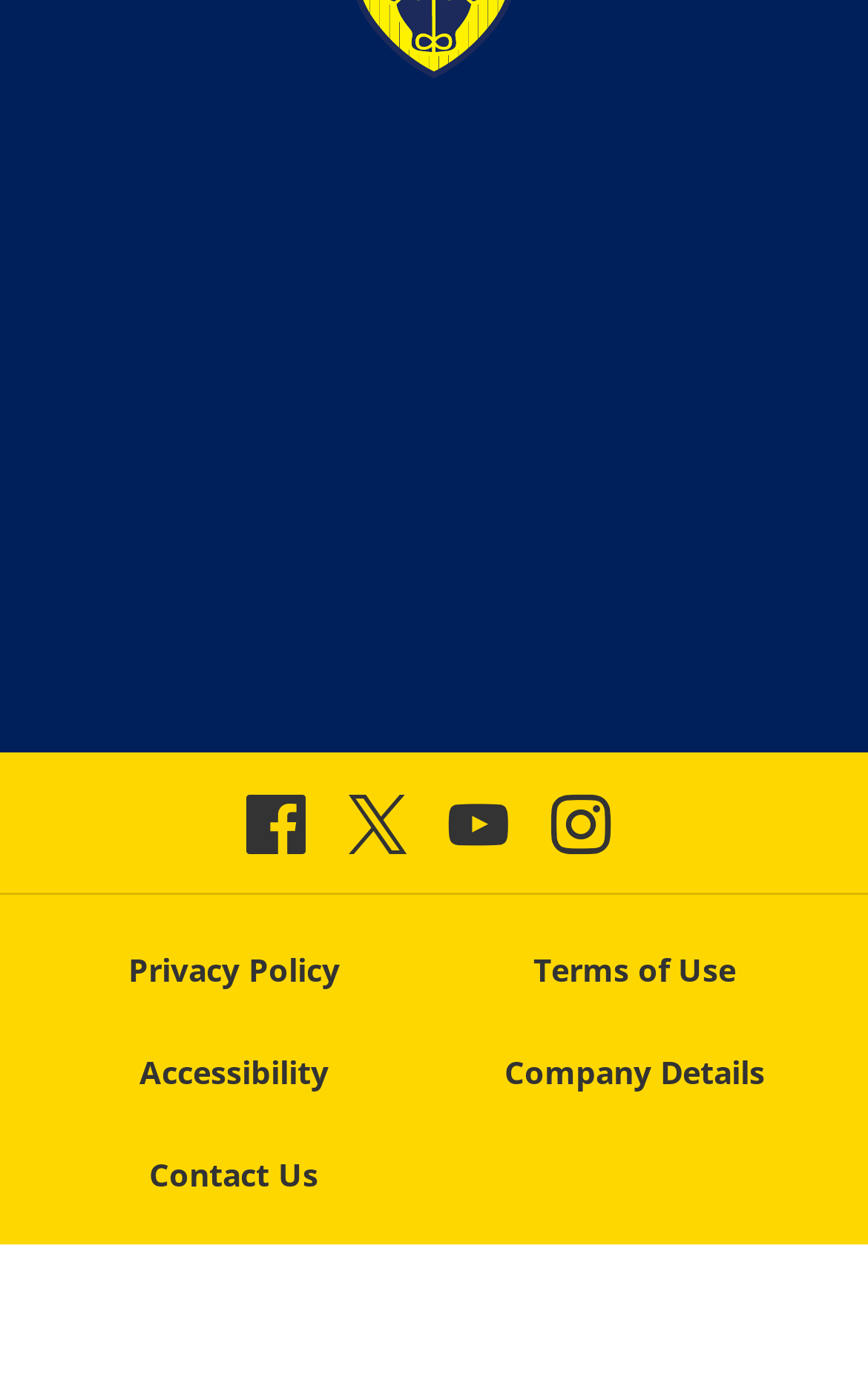Locate and provide the bounding box coordinates for the HTML element that matches this description: "Contact Us".

[0.169, 0.834, 0.369, 0.868]